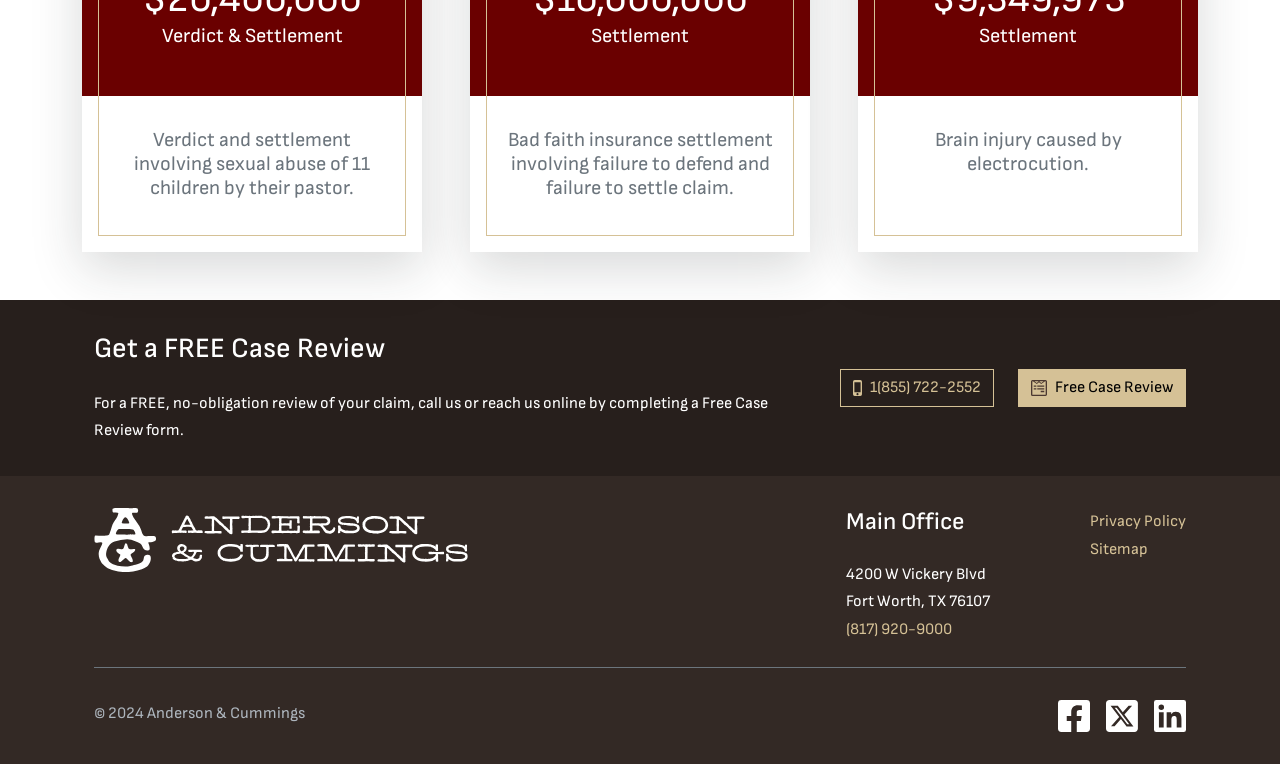Locate the bounding box of the UI element described by: "Free Case Review" in the given webpage screenshot.

[0.795, 0.484, 0.927, 0.533]